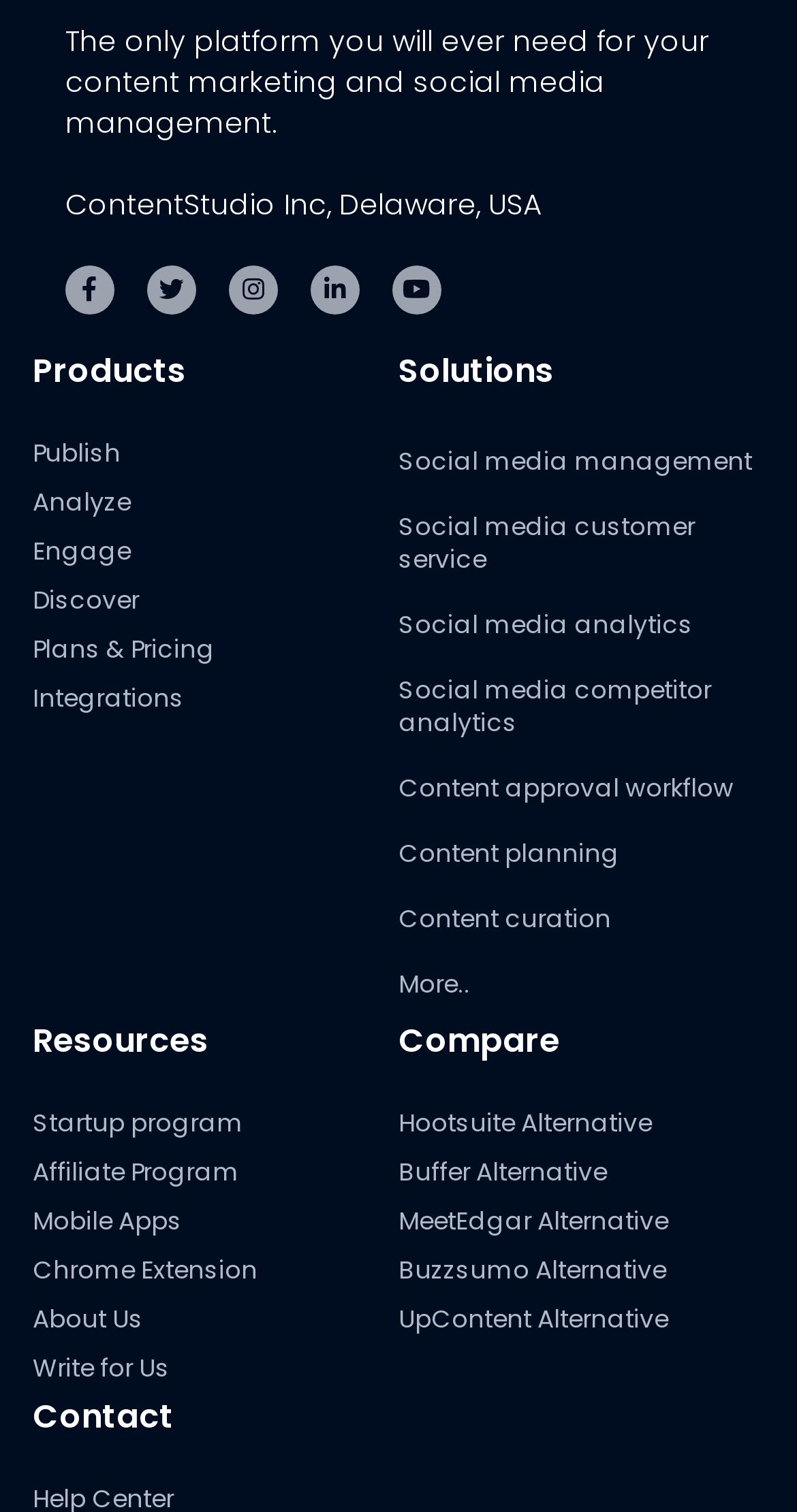What is the purpose of the 'Compare' section? Based on the image, give a response in one word or a short phrase.

To compare with other tools